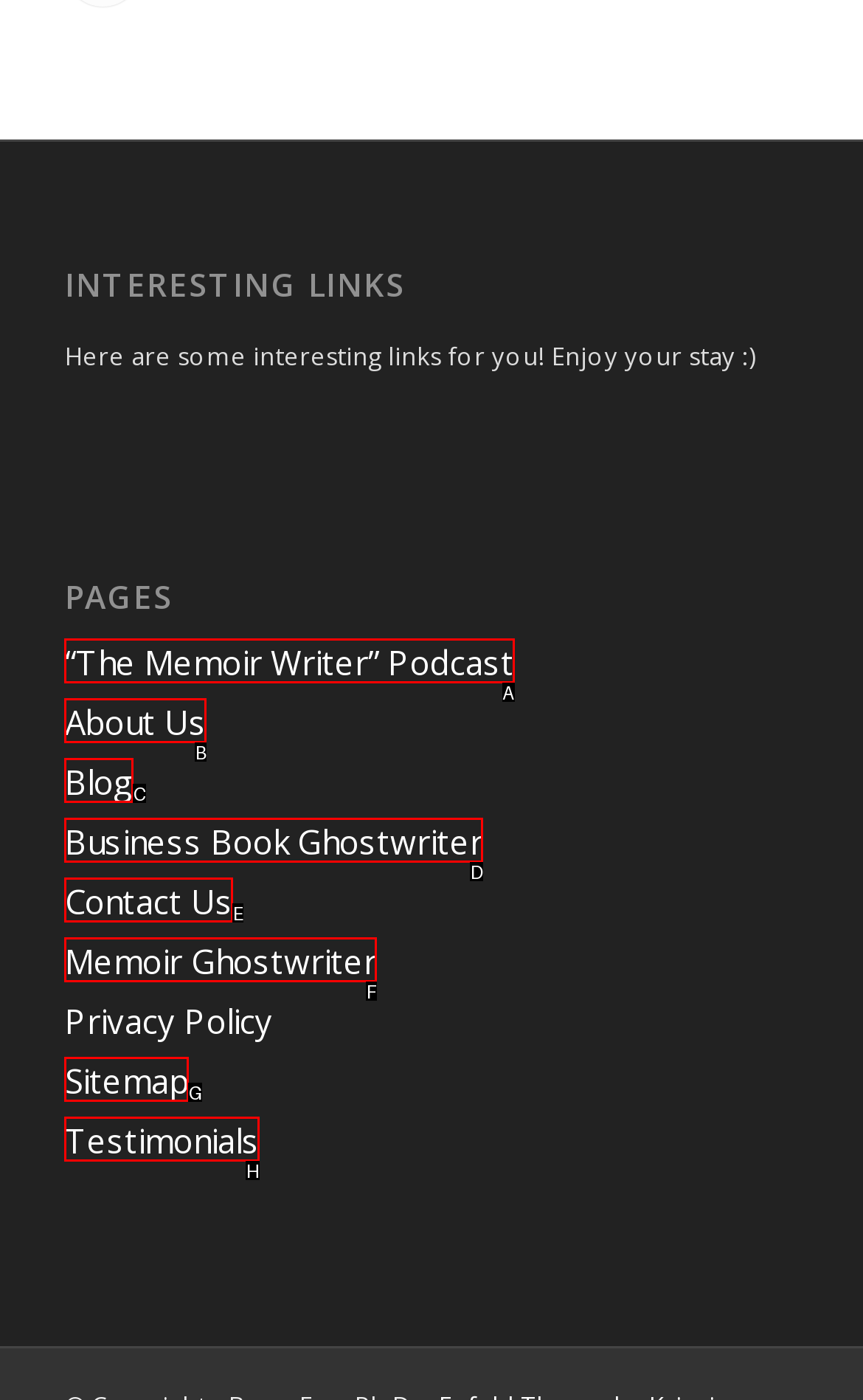Identify the letter of the option that should be selected to accomplish the following task: go to the memoir writer podcast. Provide the letter directly.

A